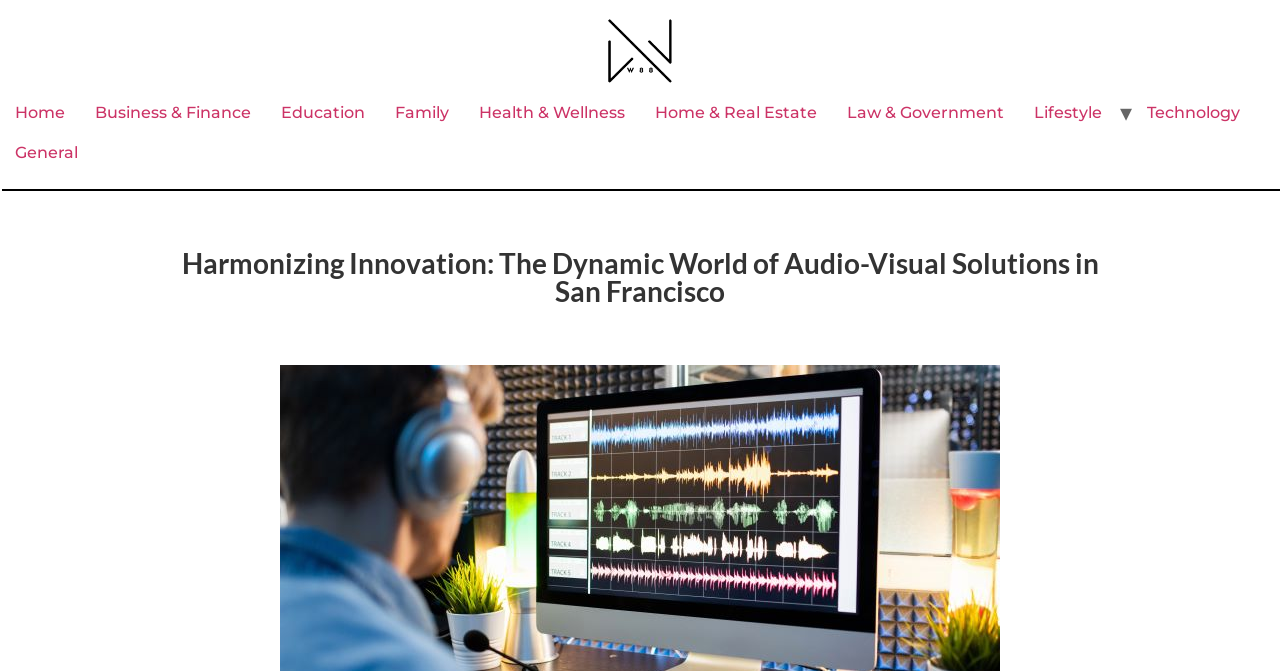How many main categories are listed on the webpage?
Please answer the question with as much detail as possible using the screenshot.

I counted the number of main categories listed on the webpage, which are 'Home', 'Business & Finance', 'Education', 'Family', 'Health & Wellness', 'Home & Real Estate', 'Law & Government', 'Lifestyle', and 'Technology'. There are 10 main categories in total.